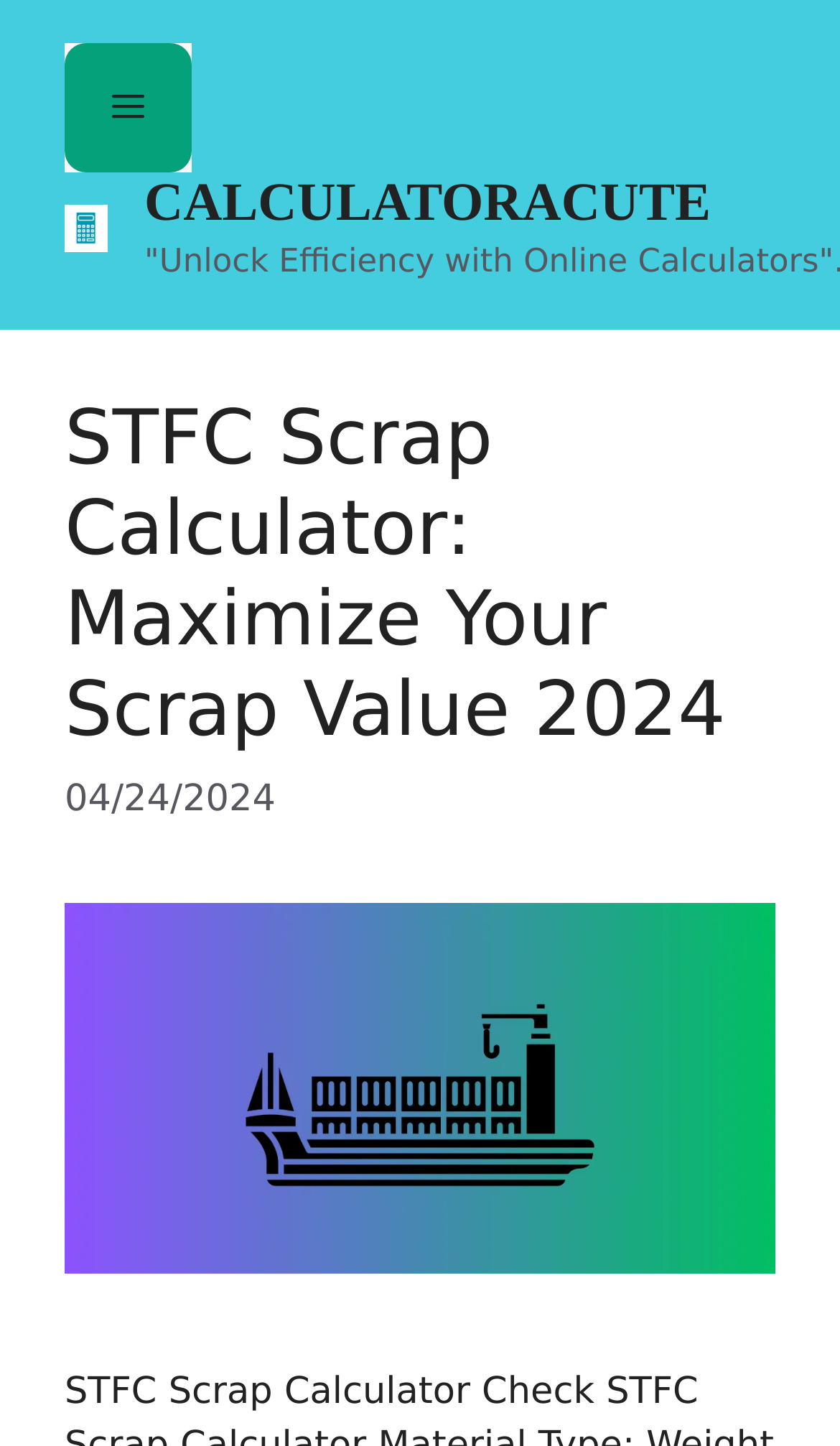Describe the webpage meticulously, covering all significant aspects.

The webpage is a calculator tool website with a prominent banner at the top, spanning the entire width of the page. The banner contains a link to "Calculatoracute" on the left side, accompanied by a small image of the same name. On the right side of the banner, there is a larger link to "CALCULATORACUTE". 

Below the banner, there is a navigation section with a mobile toggle button on the left side, represented by a menu icon. This button, when expanded, controls the primary menu. 

To the right of the navigation section, there is a header area that occupies most of the page's width. It contains a heading that reads "STFC Scrap Calculator: Maximize Your Scrap Value 2024", which is also a link. Below the heading, there is a time element displaying the date "04/24/2024". 

Further down, there is a link to "STFC Scrap Calculator" on the right side of the header area, accompanied by a related image.